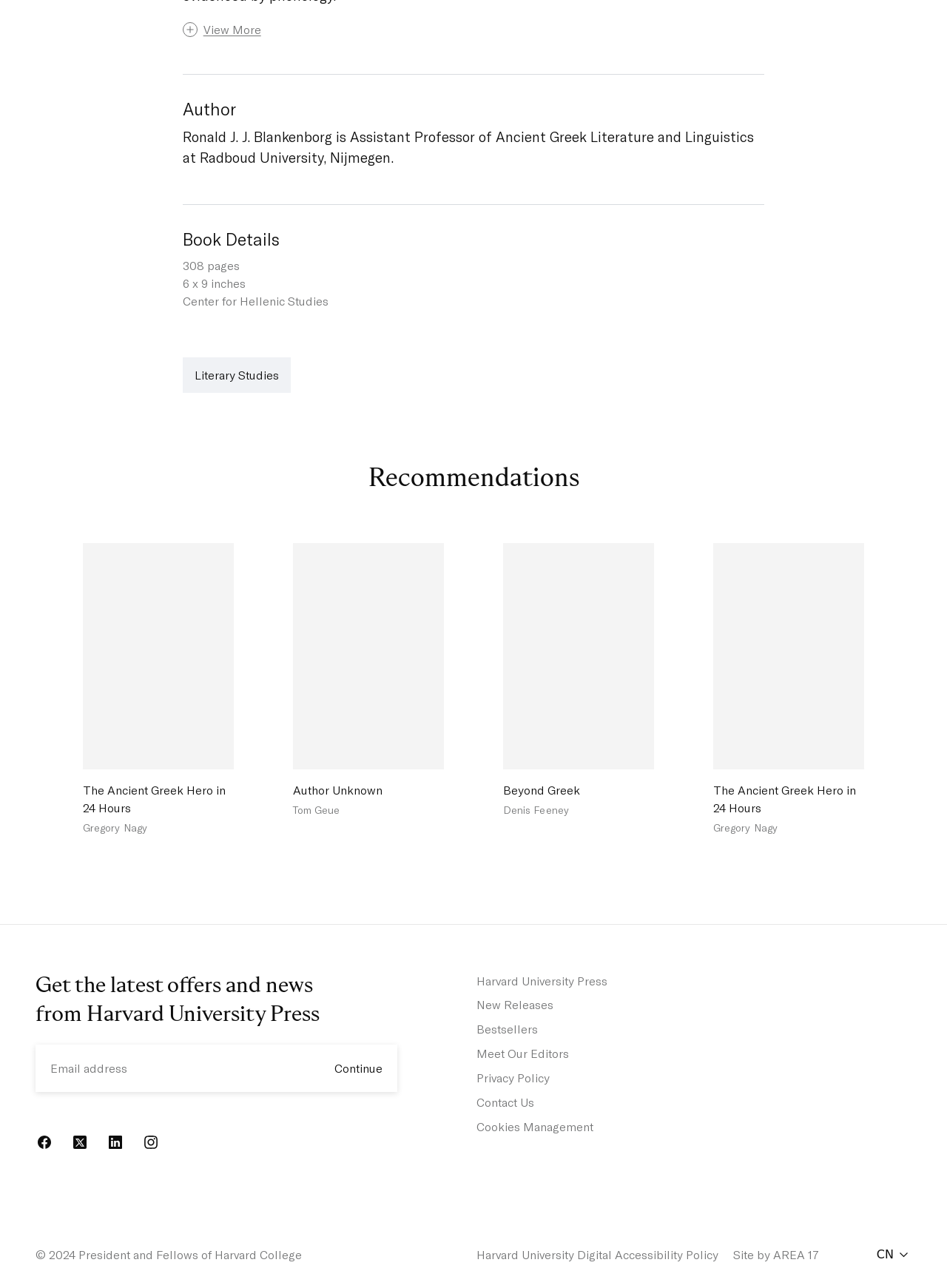Can you find the bounding box coordinates for the element that needs to be clicked to execute this instruction: "View more about book's description"? The coordinates should be given as four float numbers between 0 and 1, i.e., [left, top, right, bottom].

[0.193, 0.016, 0.807, 0.03]